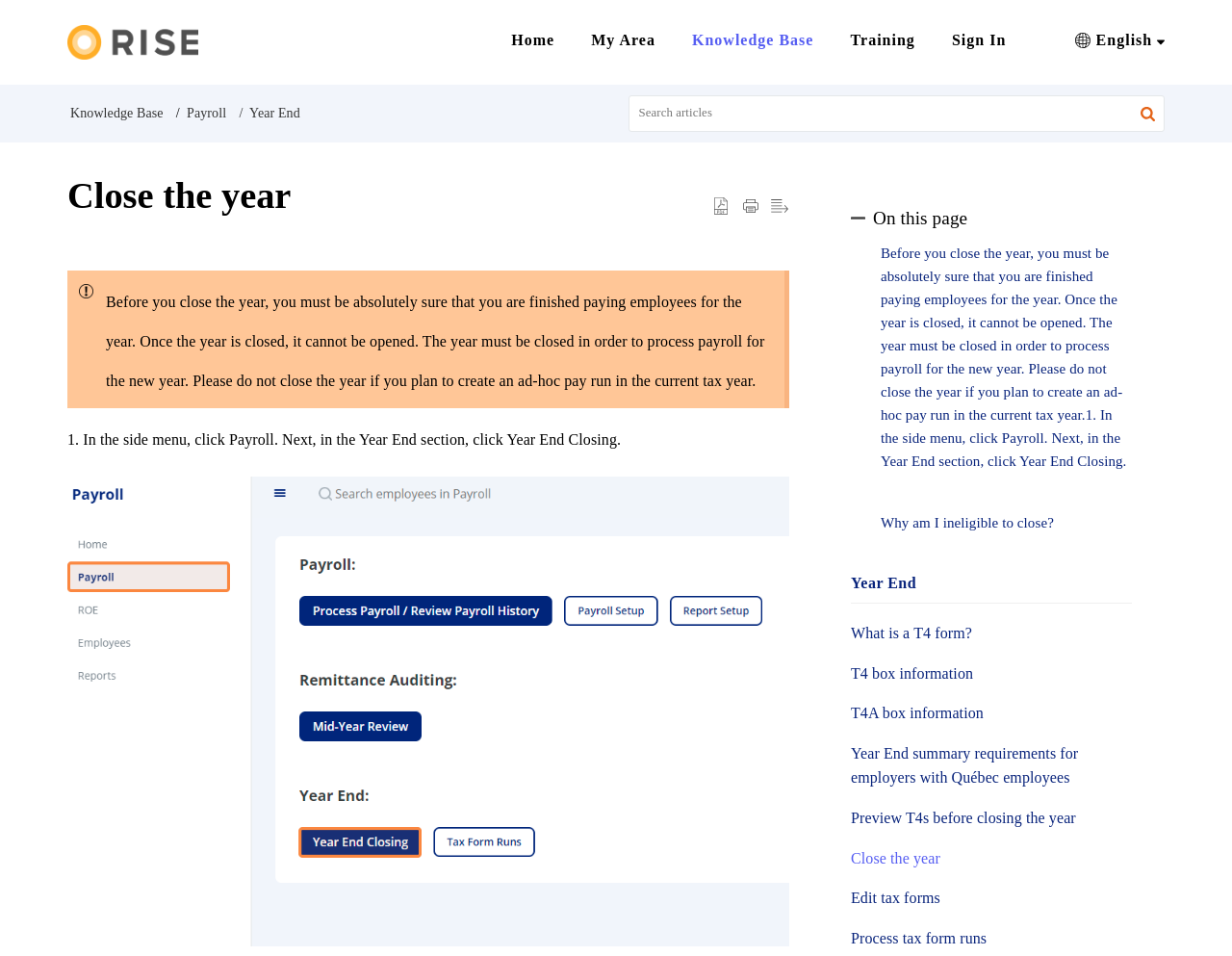Give a one-word or phrase response to the following question: How many links are there in the Breadcrumbs navigation?

3